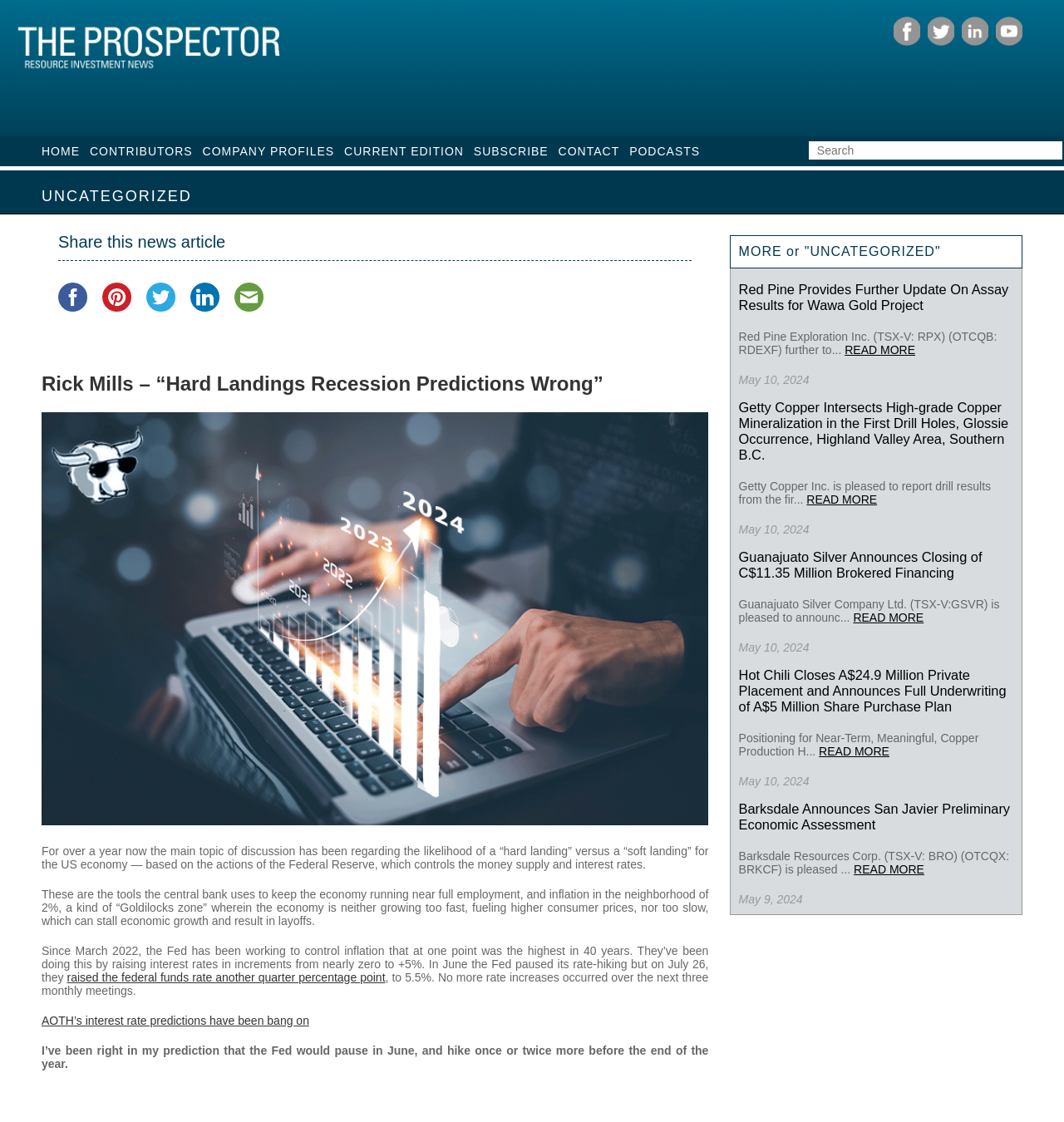Identify the bounding box for the UI element described as: "Email". Ensure the coordinates are four float numbers between 0 and 1, formatted as [left, top, right, bottom].

[0.22, 0.252, 0.258, 0.287]